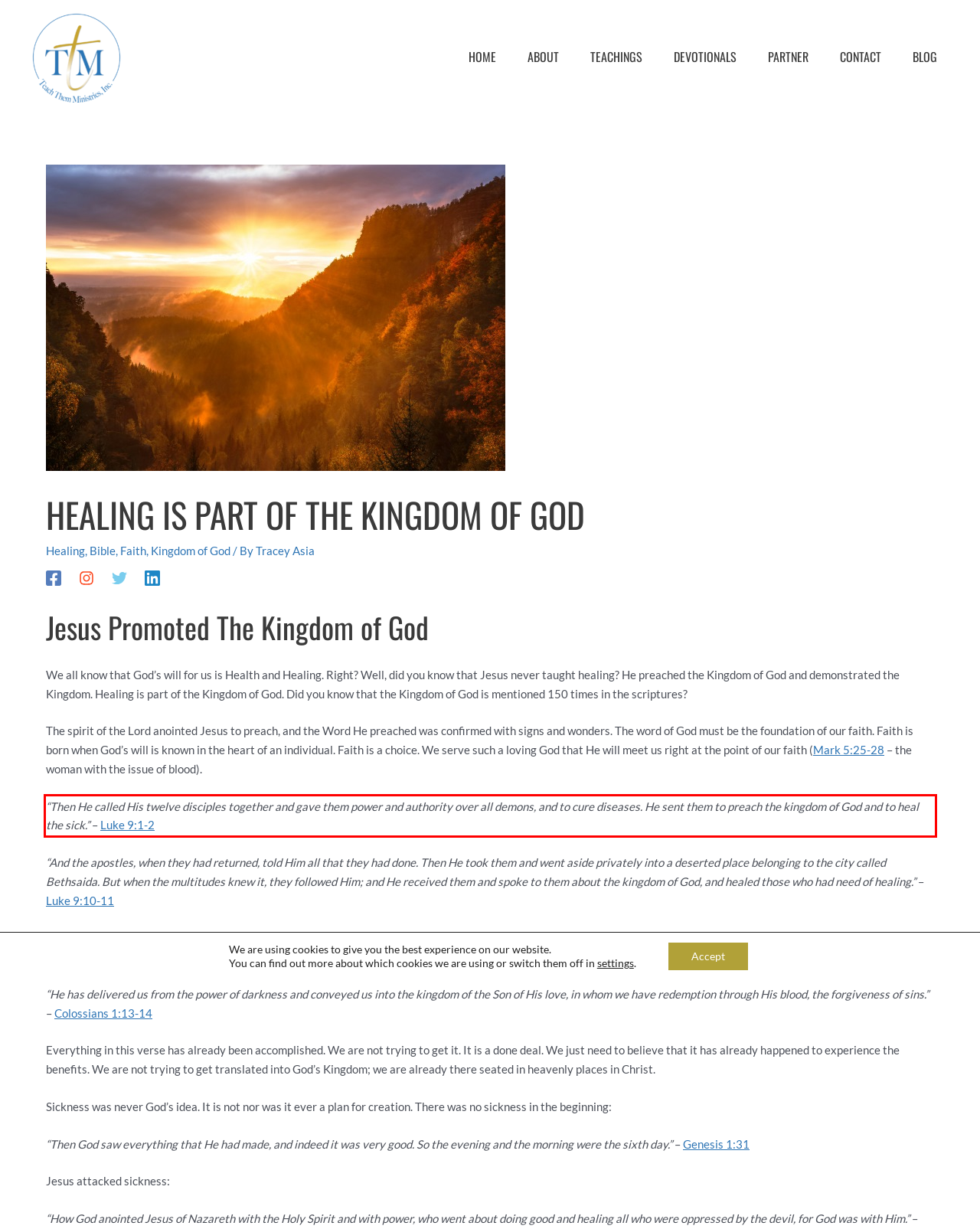Your task is to recognize and extract the text content from the UI element enclosed in the red bounding box on the webpage screenshot.

“Then He called His twelve disciples together and gave them power and authority over all demons, and to cure diseases. He sent them to preach the kingdom of God and to heal the sick.” – Luke 9:1-2